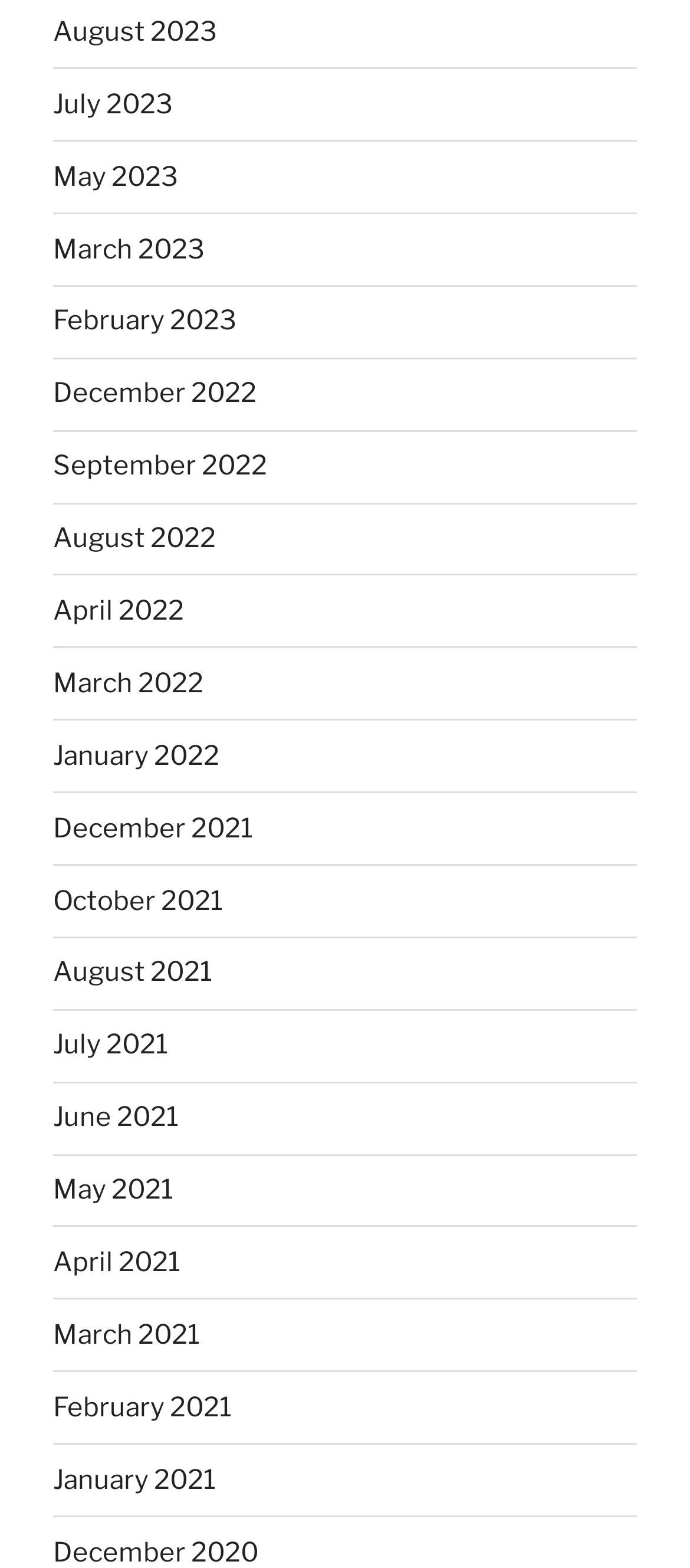Find the bounding box coordinates of the clickable area required to complete the following action: "browse February 2023".

[0.077, 0.195, 0.344, 0.215]